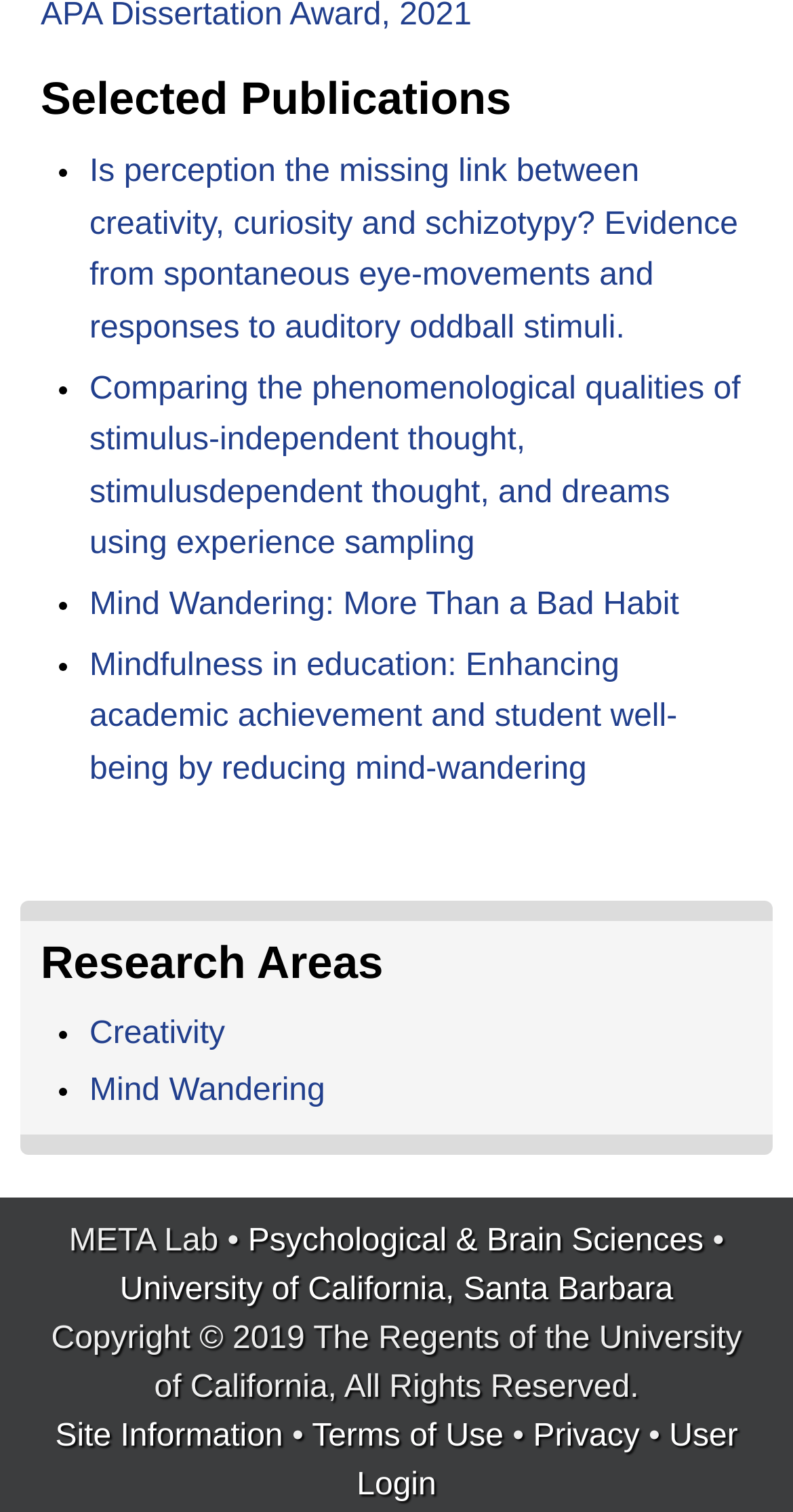Locate the bounding box coordinates of the segment that needs to be clicked to meet this instruction: "view selected publications".

[0.051, 0.049, 0.949, 0.084]